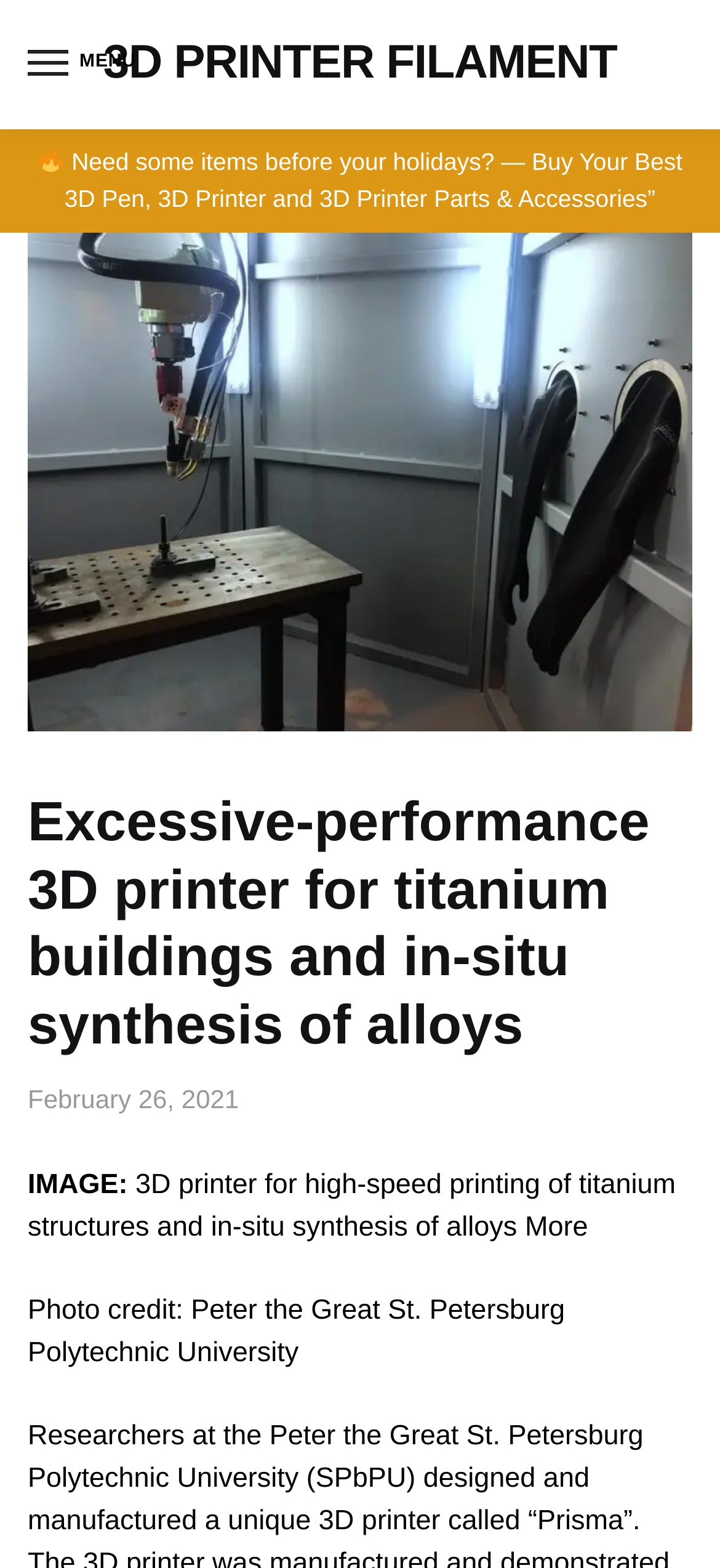Please answer the following question using a single word or phrase: 
What is the photo credit for the main image?

Peter the Great St. Petersburg Polytechnic University